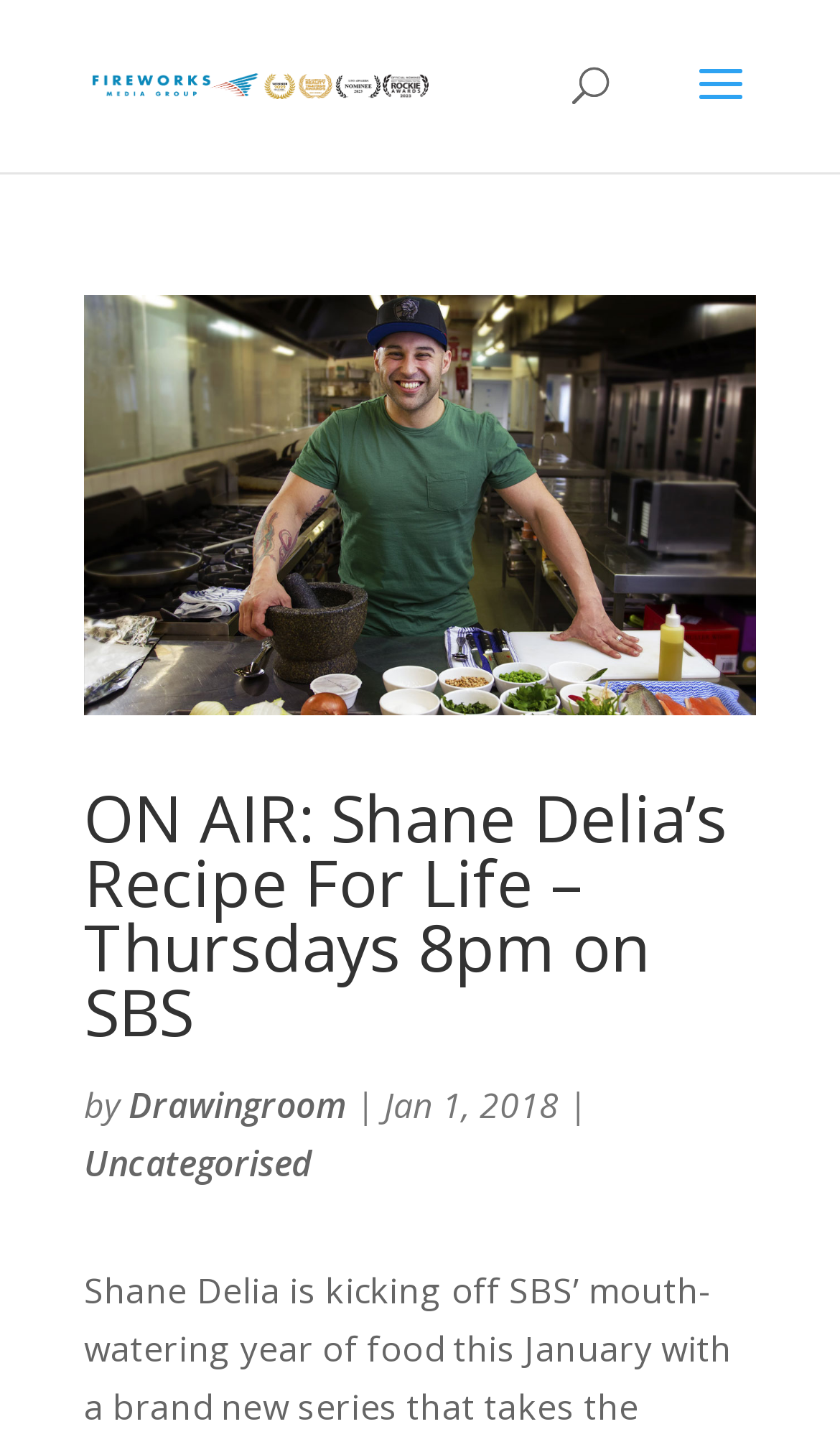Please identify the primary heading of the webpage and give its text content.

ON AIR: Shane Delia’s Recipe For Life – Thursdays 8pm on SBS